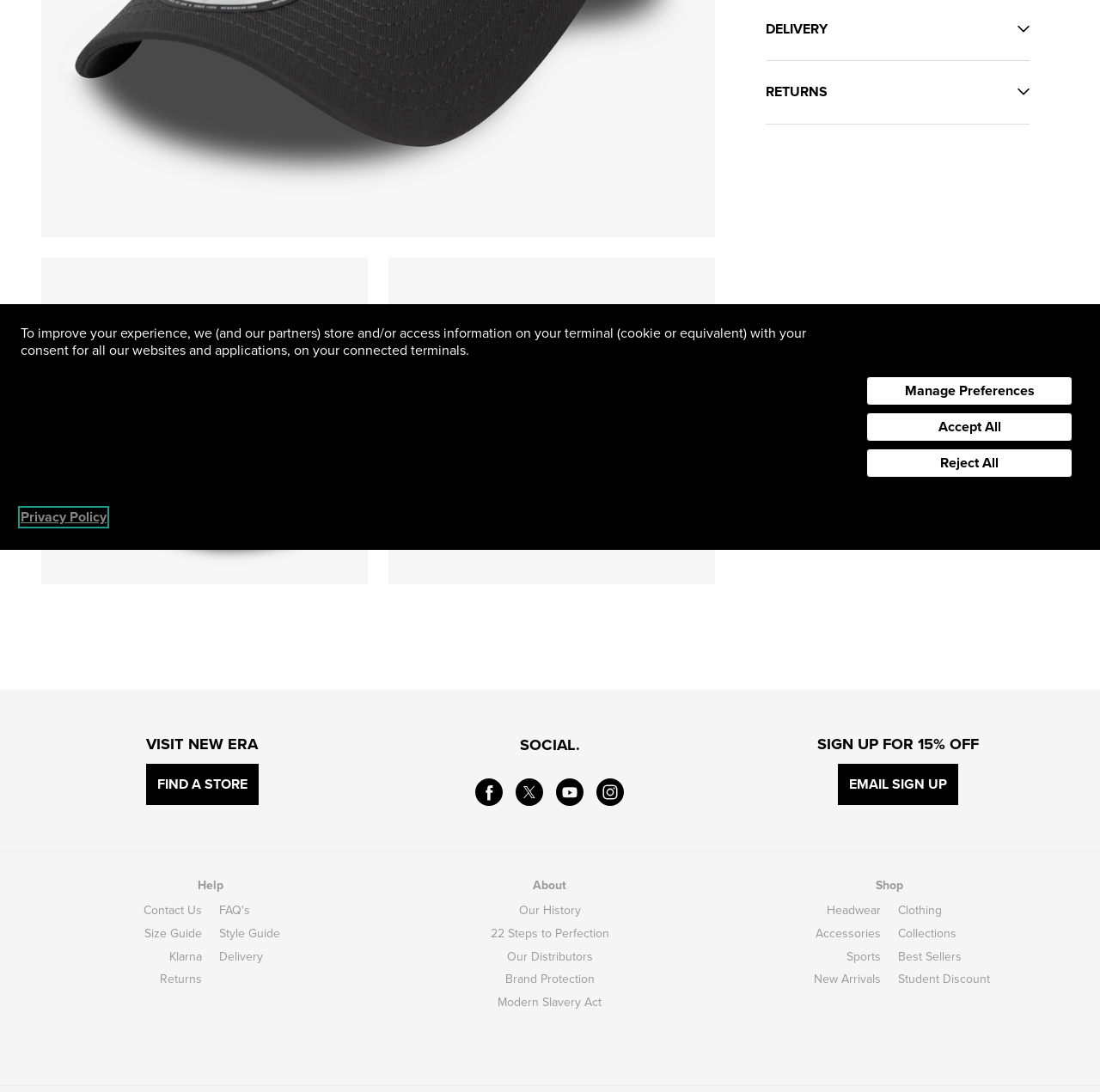Using the format (top-left x, top-left y, bottom-right x, bottom-right y), provide the bounding box coordinates for the described UI element. All values should be floating point numbers between 0 and 1: Board Games

None